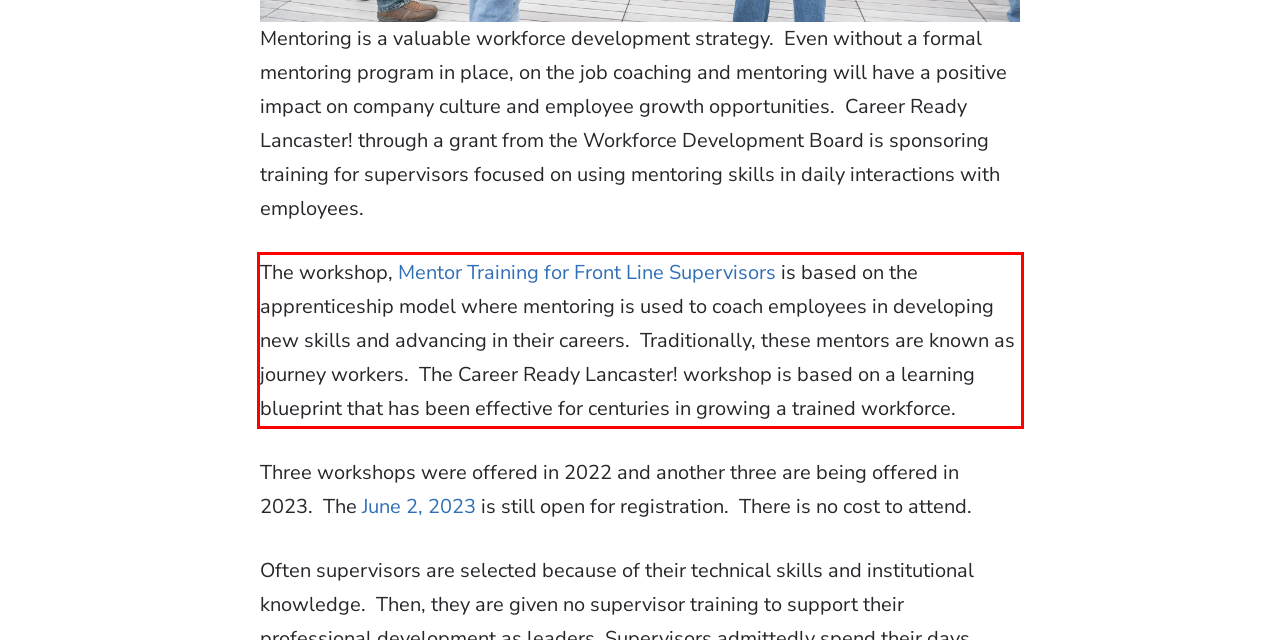Observe the screenshot of the webpage that includes a red rectangle bounding box. Conduct OCR on the content inside this red bounding box and generate the text.

The workshop, Mentor Training for Front Line Supervisors is based on the apprenticeship model where mentoring is used to coach employees in developing new skills and advancing in their careers. Traditionally, these mentors are known as journey workers. The Career Ready Lancaster! workshop is based on a learning blueprint that has been effective for centuries in growing a trained workforce.